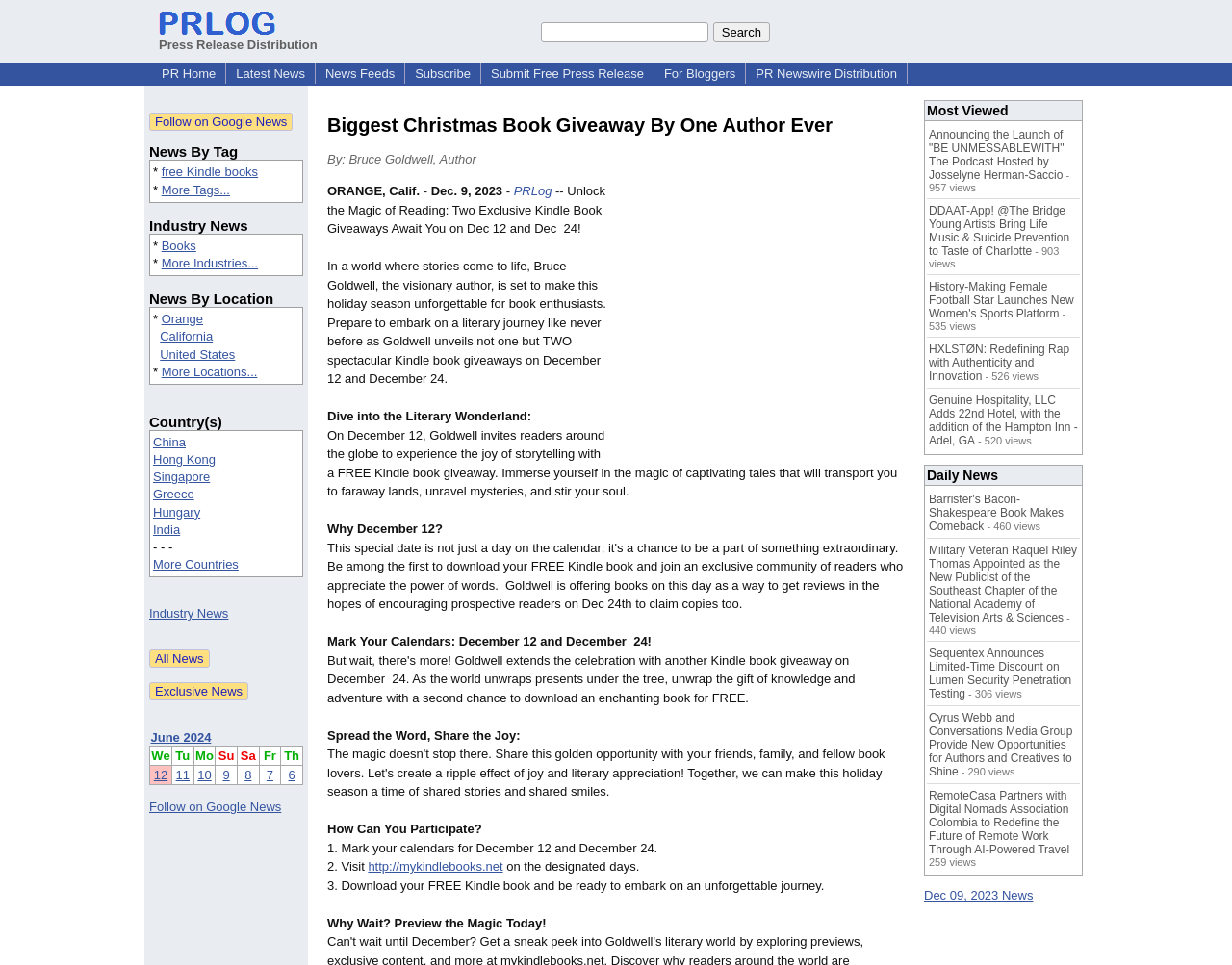Craft a detailed narrative of the webpage's structure and content.

The webpage is a press release page with a title "Biggest Christmas Book Giveaway By One Author Ever" and a subtitle "Unlock the Magic of Reading: Two Exclusive Kindle Book Giveaways Await You on Dec 12 and Dec 24! In a world where". 

At the top of the page, there is a logo of PRLog Press Release Distribution on the left, and a search bar with a search button on the right. Below the logo, there are several links to different sections of the website, including "PR Home", "Latest News", "News Feeds", "Subscribe", "Submit Free Press Release", "For Bloggers", and "PR Newswire Distribution". 

On the left side of the page, there are three sections: "News By Tag", "Industry News", and "News By Location". Each section has several links to specific news categories or locations. There is also a section "Country(s)" with links to different countries.

In the main content area, there is a table with a calendar for June 2024, with each day of the week listed as a column header. Below the table, there are three buttons: "All News", "Exclusive News", and a button with no text.

On the right side of the page, there is an advertisement iframe. Below the advertisement, there is a press release with a title, a location "ORANGE, Calif.", and a date "Dec. 9, 2023".